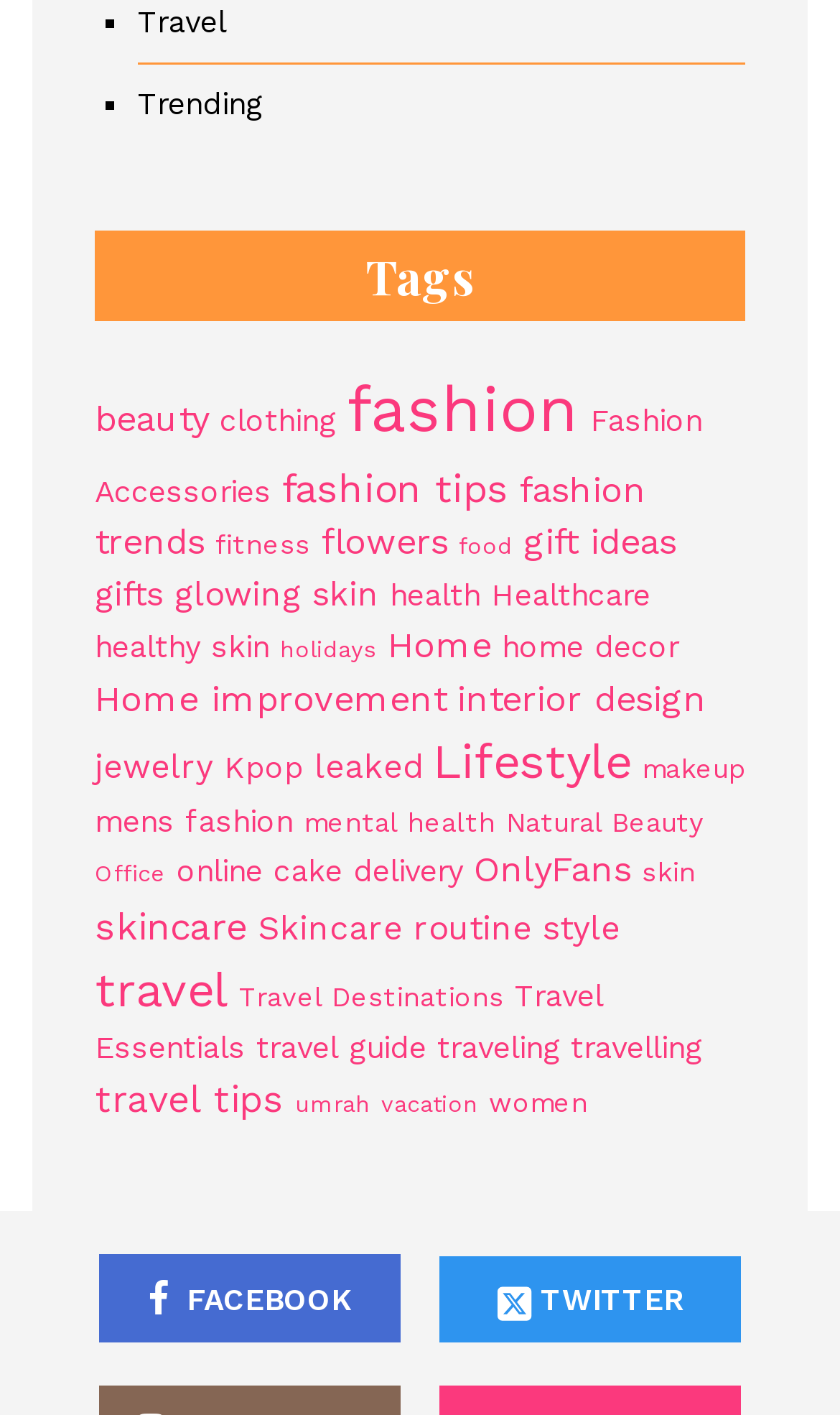Please locate the bounding box coordinates of the element that should be clicked to achieve the given instruction: "Open the search".

None